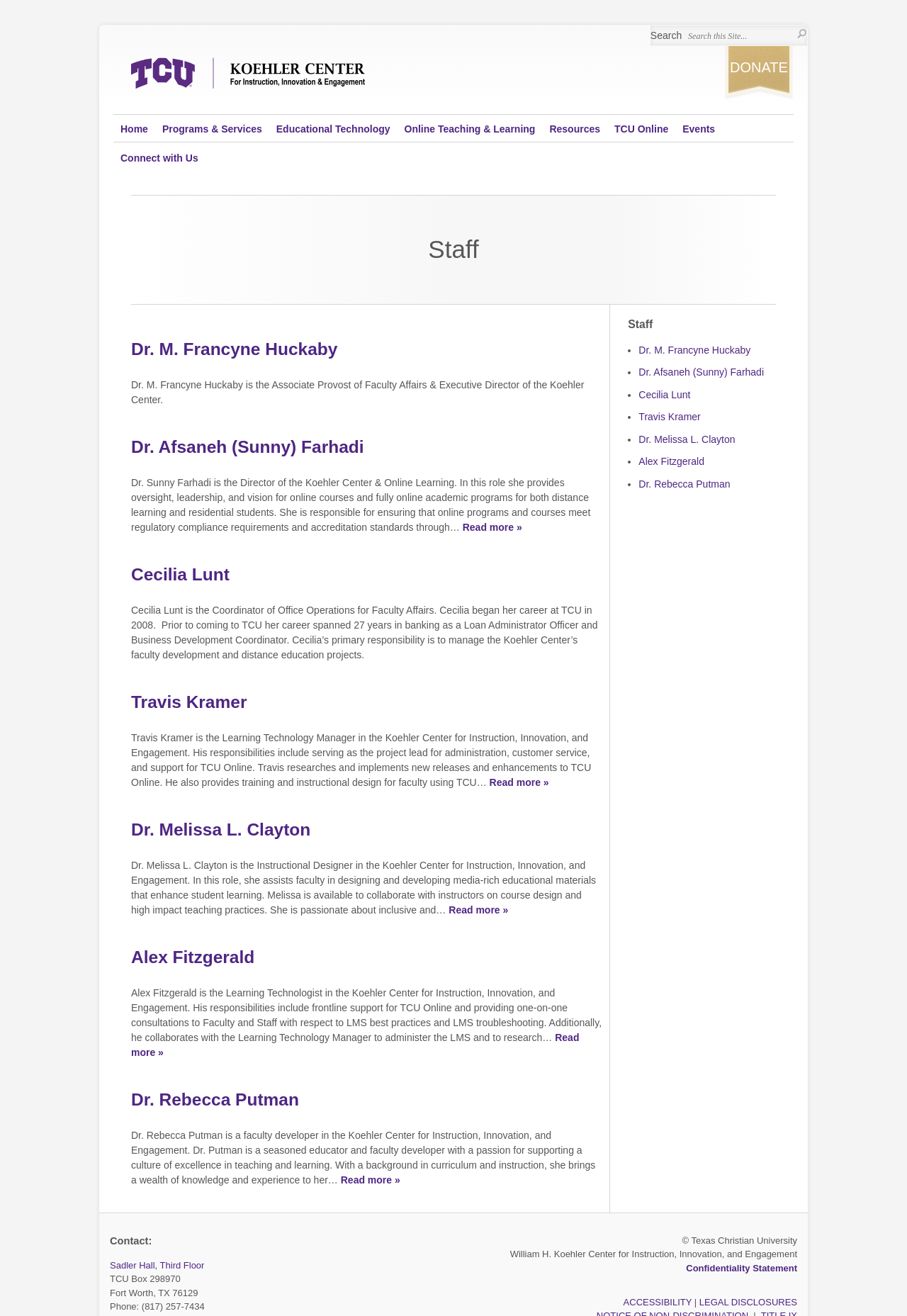Using the information shown in the image, answer the question with as much detail as possible: What is the location of the Koehler Center?

The location of the Koehler Center can be determined by reading the contact information section at the bottom of the webpage, which states 'Sadler Hall, Third Floor' as the location.